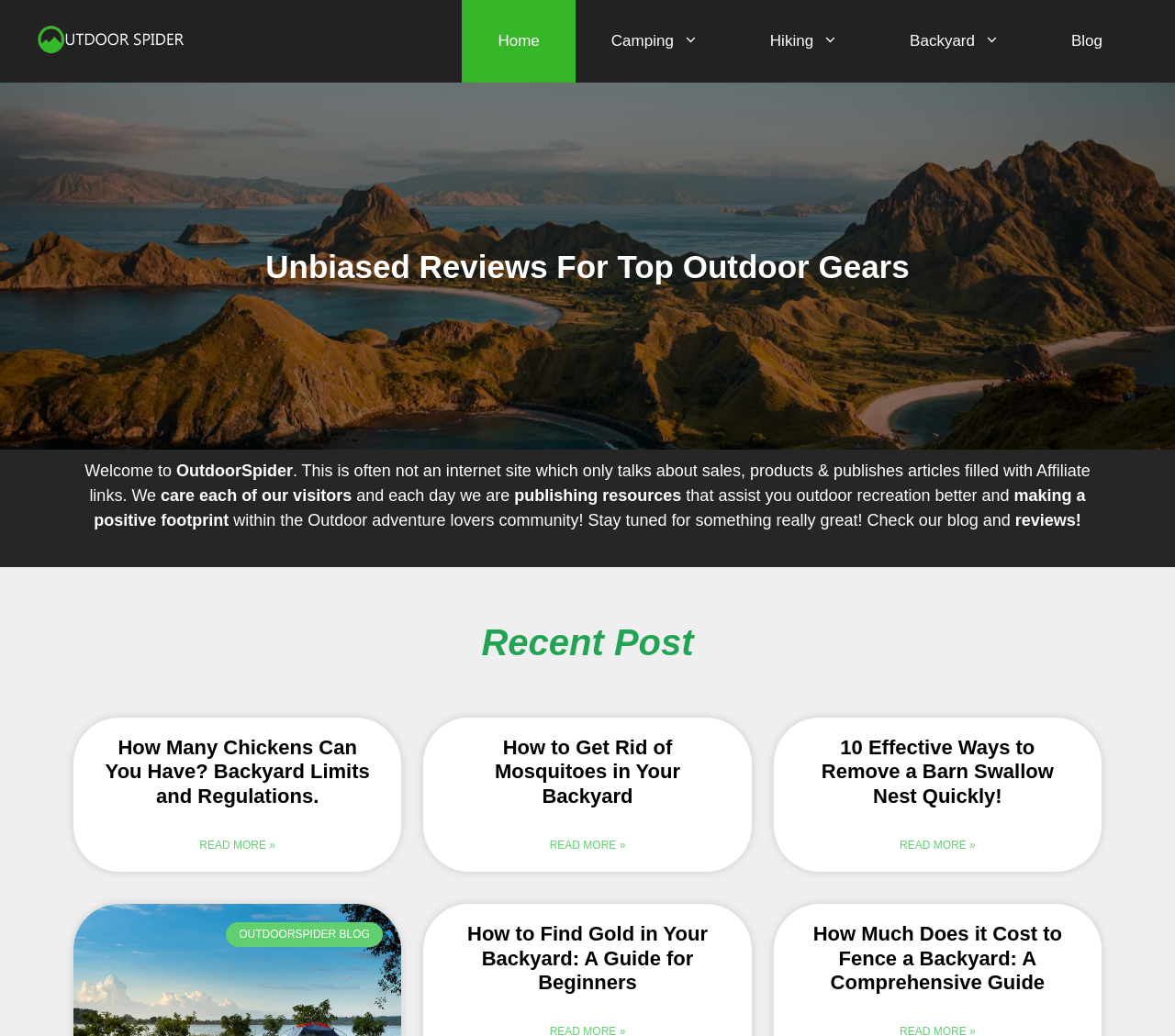Pinpoint the bounding box coordinates of the element to be clicked to execute the instruction: "Check the 'OutdoorSpider BLOG'".

[0.203, 0.896, 0.315, 0.908]